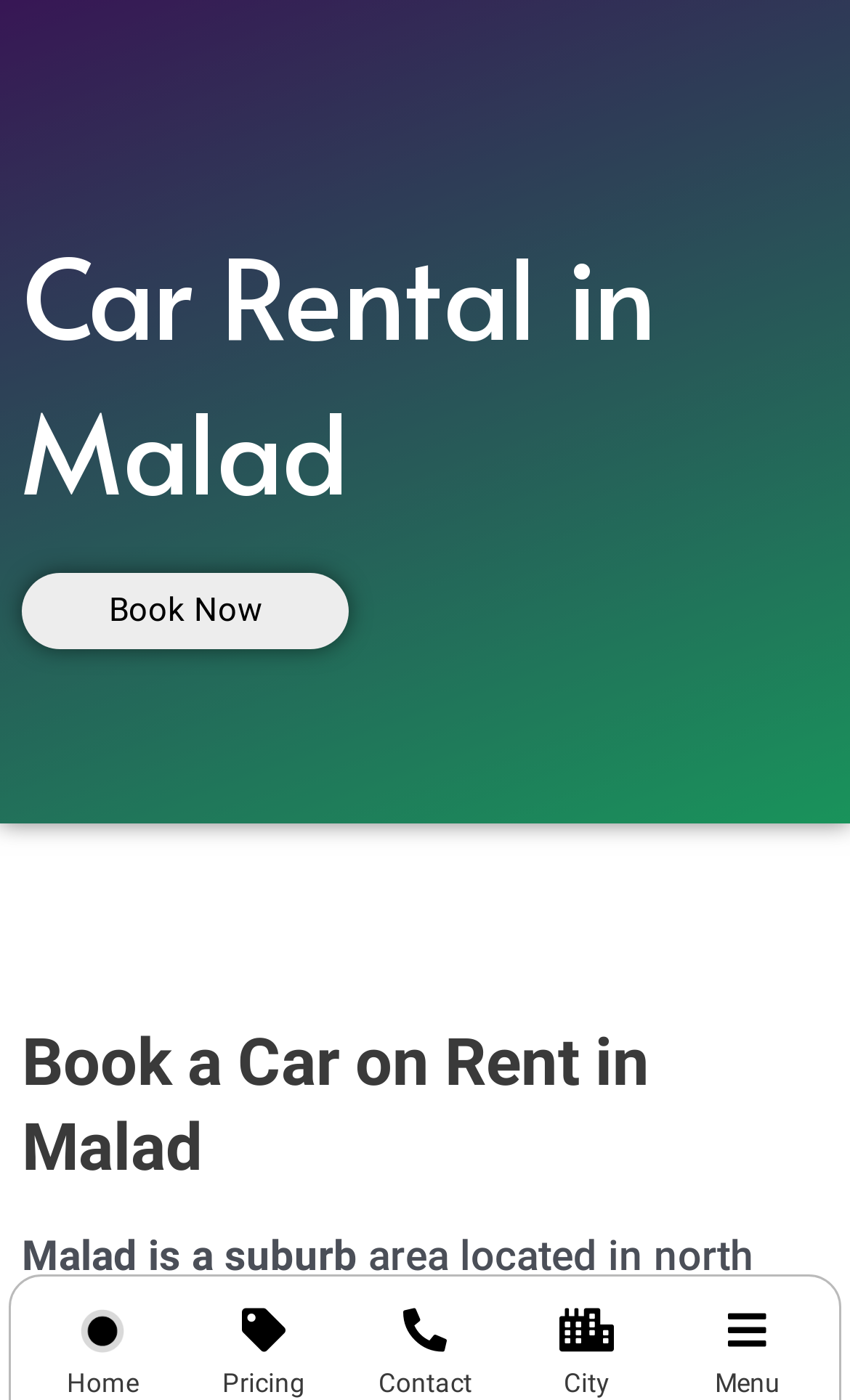Based on the element description Book Now, identify the bounding box of the UI element in the given webpage screenshot. The coordinates should be in the format (top-left x, top-left y, bottom-right x, bottom-right y) and must be between 0 and 1.

[0.026, 0.409, 0.41, 0.463]